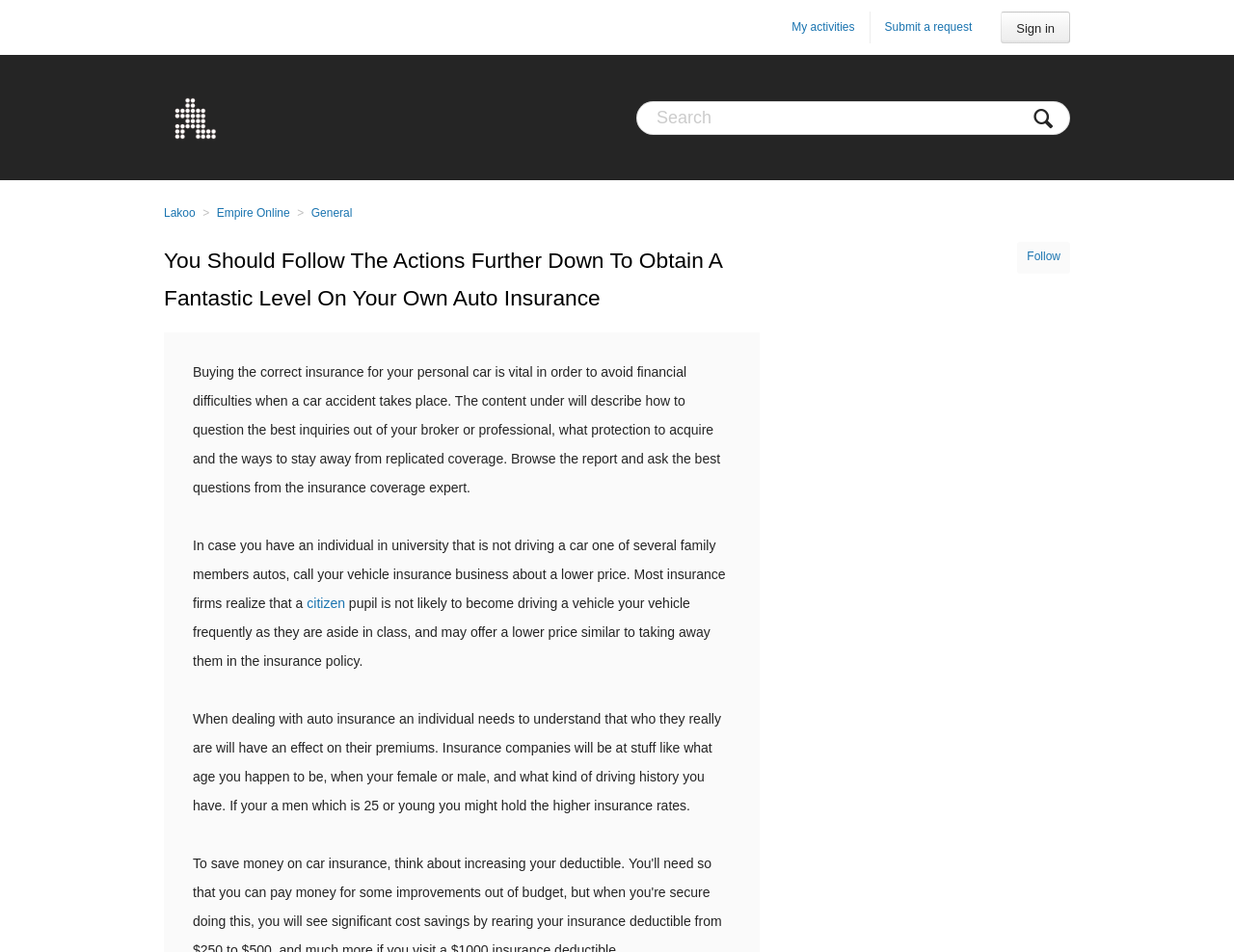Could you find the bounding box coordinates of the clickable area to complete this instruction: "Search for something"?

[0.516, 0.106, 0.867, 0.142]